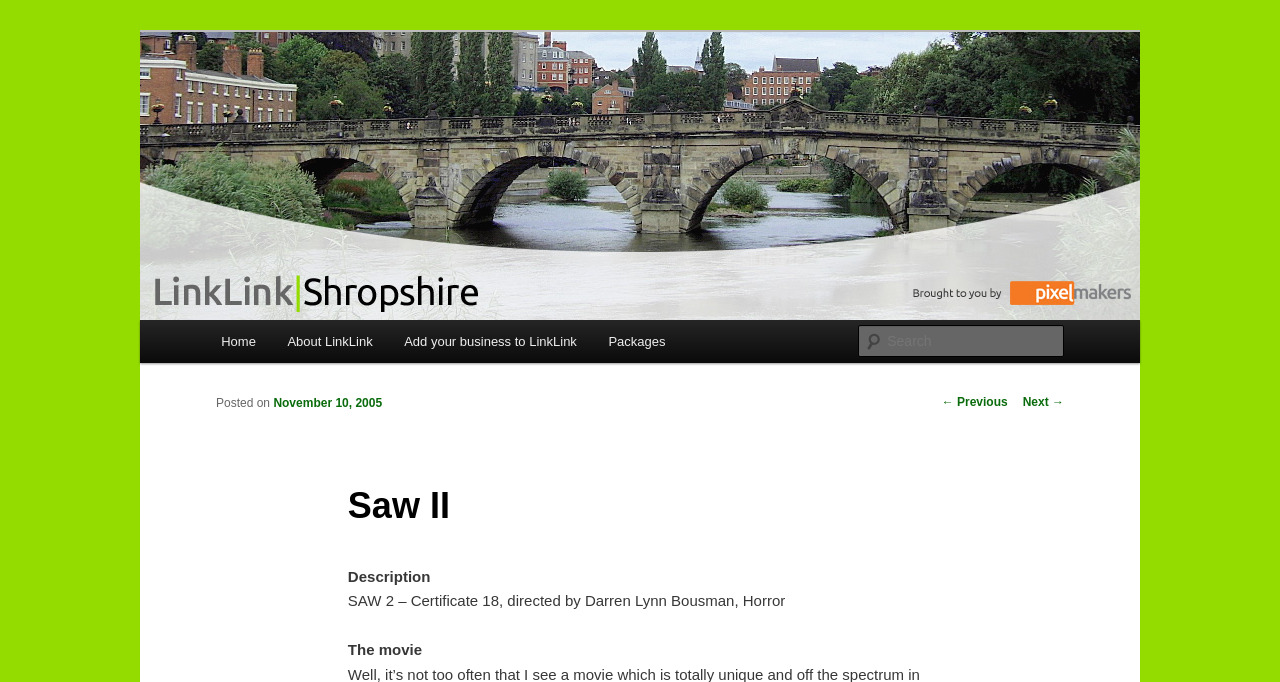Identify the bounding box coordinates of the specific part of the webpage to click to complete this instruction: "Learn more about LinkLink".

[0.212, 0.469, 0.303, 0.533]